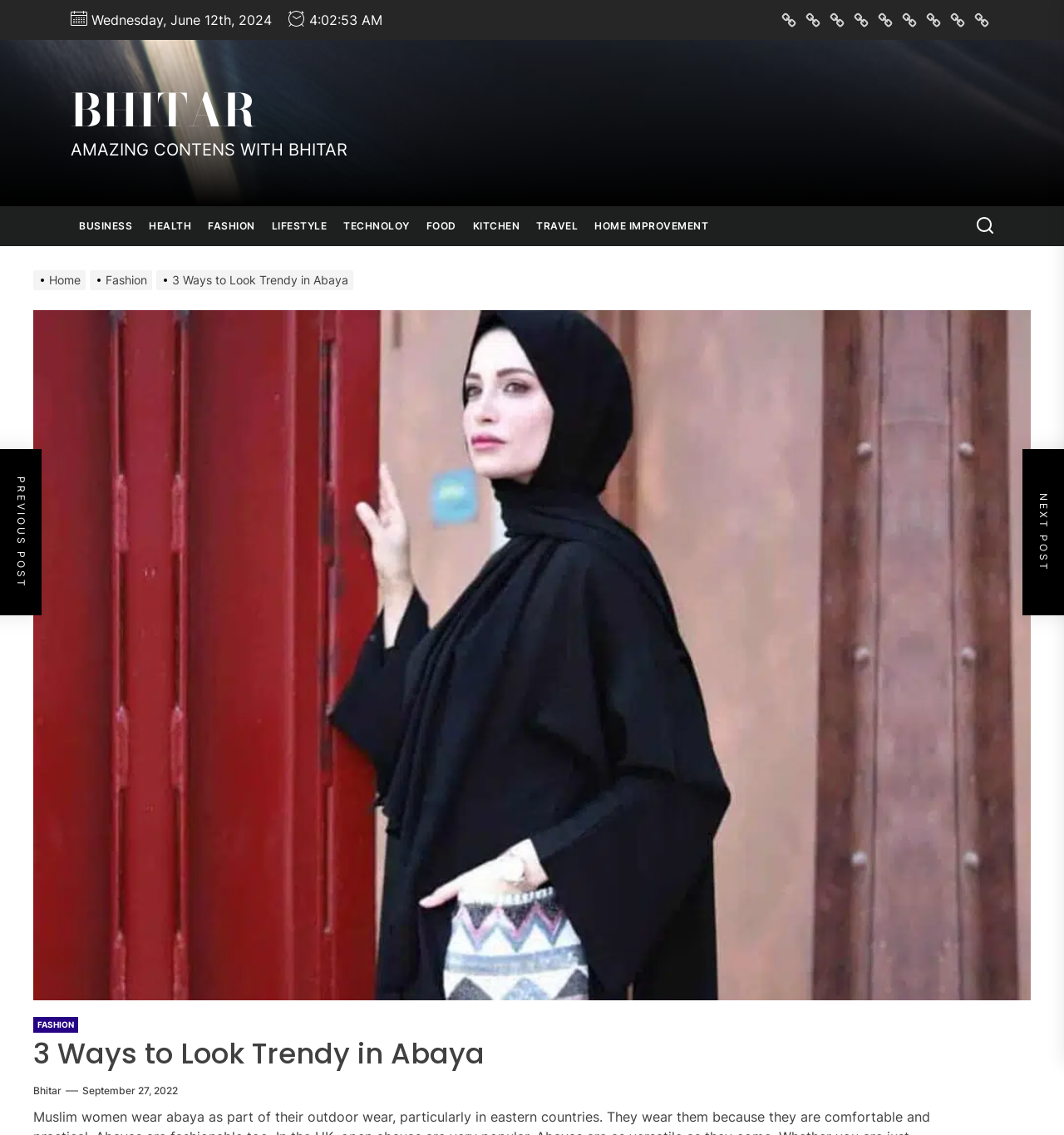Locate the bounding box coordinates of the element's region that should be clicked to carry out the following instruction: "go to Home page". The coordinates need to be four float numbers between 0 and 1, i.e., [left, top, right, bottom].

[0.031, 0.24, 0.084, 0.253]